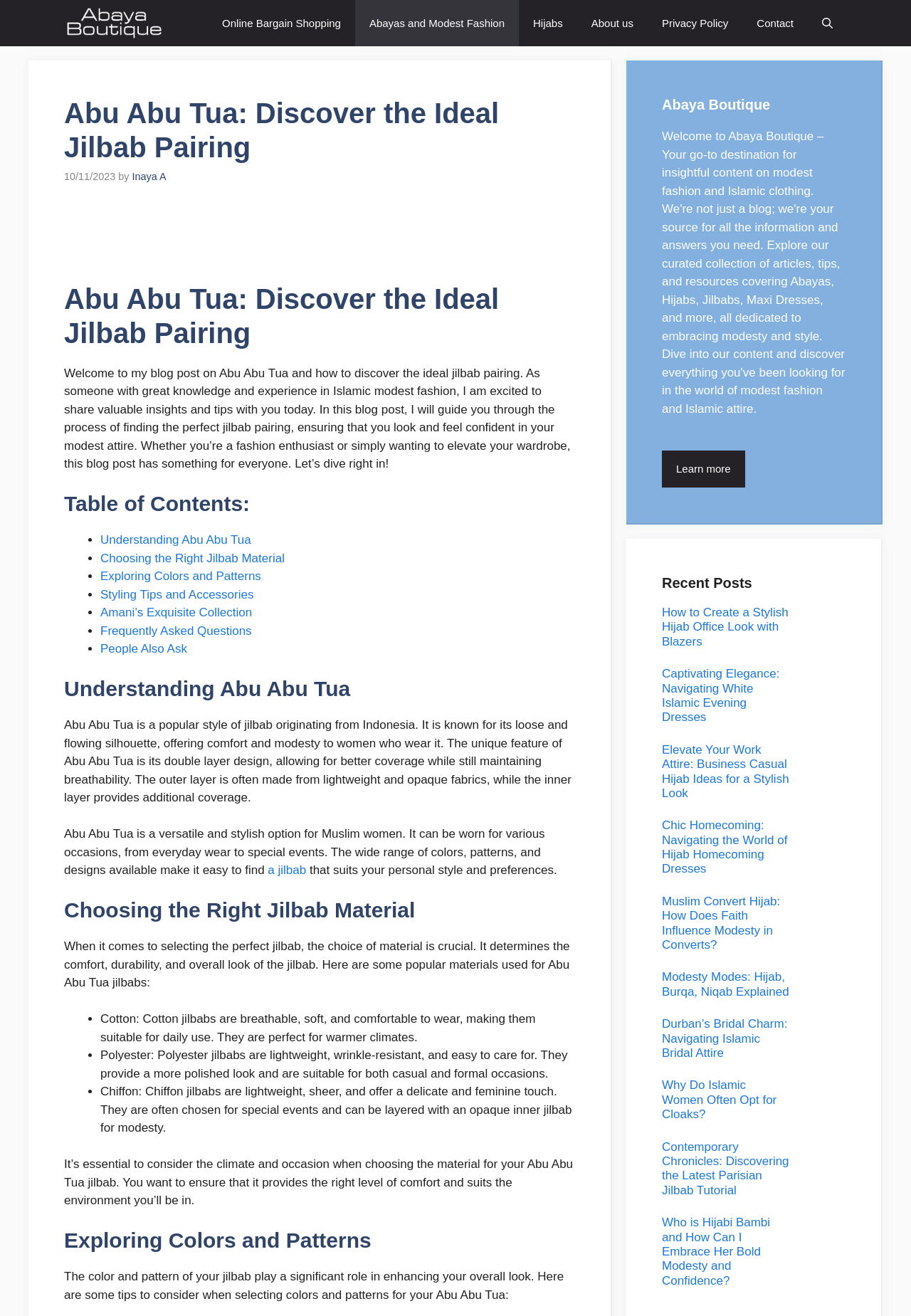Generate a comprehensive description of the contents of the webpage.

This webpage is a blog post about Abu Abu Tua and how to discover the ideal jilbab pairing. At the top, there is a navigation bar with links to "Abaya Boutique.co.uk", "Online Bargain Shopping", "Abayas and Modest Fashion", "Hijabs", "About us", "Privacy Policy", and "Contact". There is also a search button on the right side of the navigation bar.

Below the navigation bar, there is a heading that reads "Abu Abu Tua: Discover the Ideal Jilbab Pairing" followed by a date "10/11/2023" and the author's name "Inaya A". The main content of the blog post is divided into sections, each with a heading and a brief description. The sections include "Understanding Abu Abu Tua", "Choosing the Right Jilbab Material", "Exploring Colors and Patterns", "Styling Tips and Accessories", "Amani’s Exquisite Collection", "Frequently Asked Questions", and "People Also Ask".

On the right side of the page, there is a section titled "Abaya Boutique" with a link to "Learn more". Below that, there is a section titled "Recent Posts" with links to several other blog posts, including "How to Create a Stylish Hijab Office Look with Blazers", "Captivating Elegance: Navigating White Islamic Evening Dresses", and several others.

Throughout the page, there are various links and headings that provide a clear structure and organization to the content. The text is well-formatted and easy to read, with clear headings and concise descriptions.